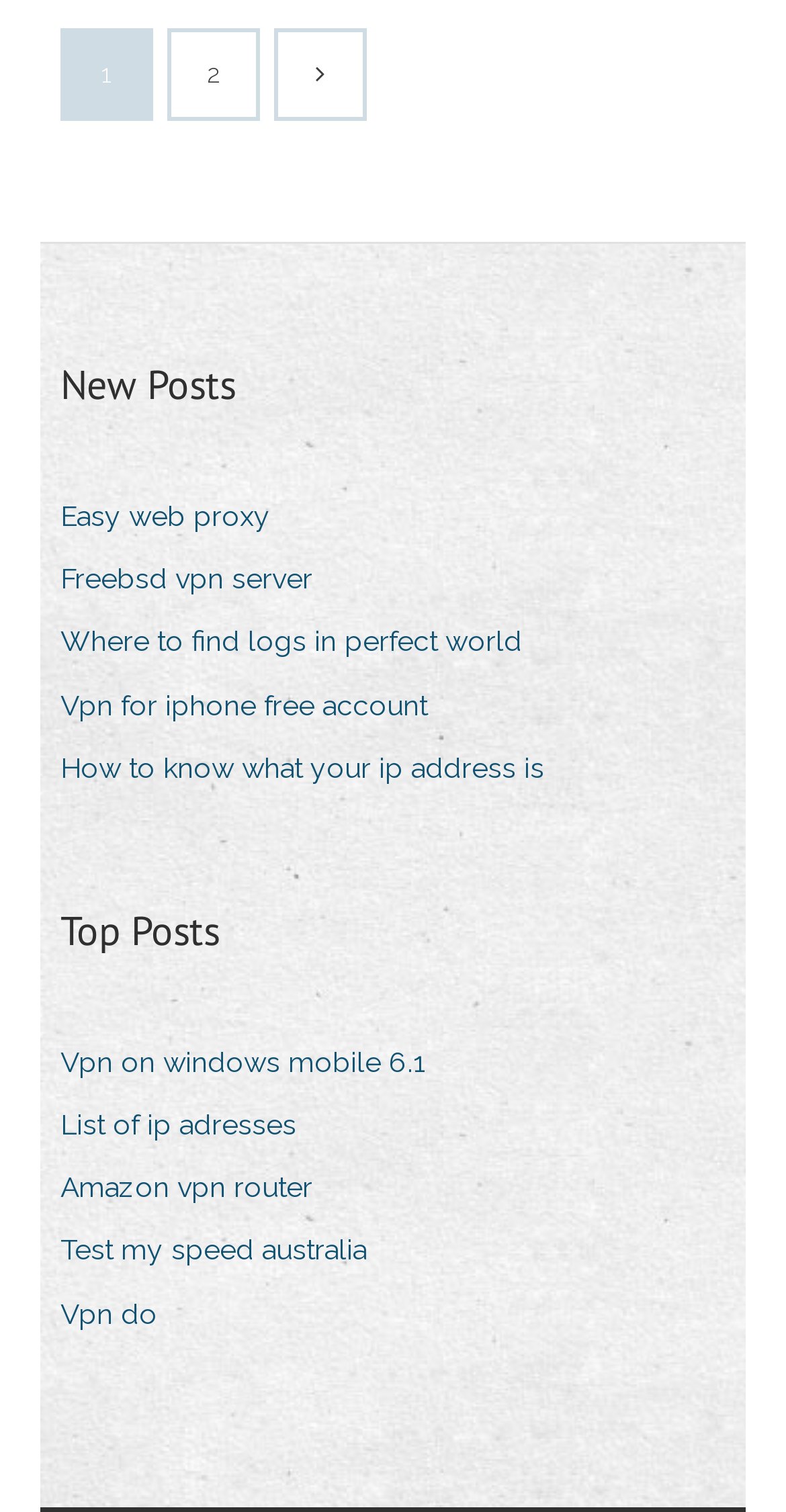Provide your answer in one word or a succinct phrase for the question: 
How many links are under the 'New Posts' category?

5